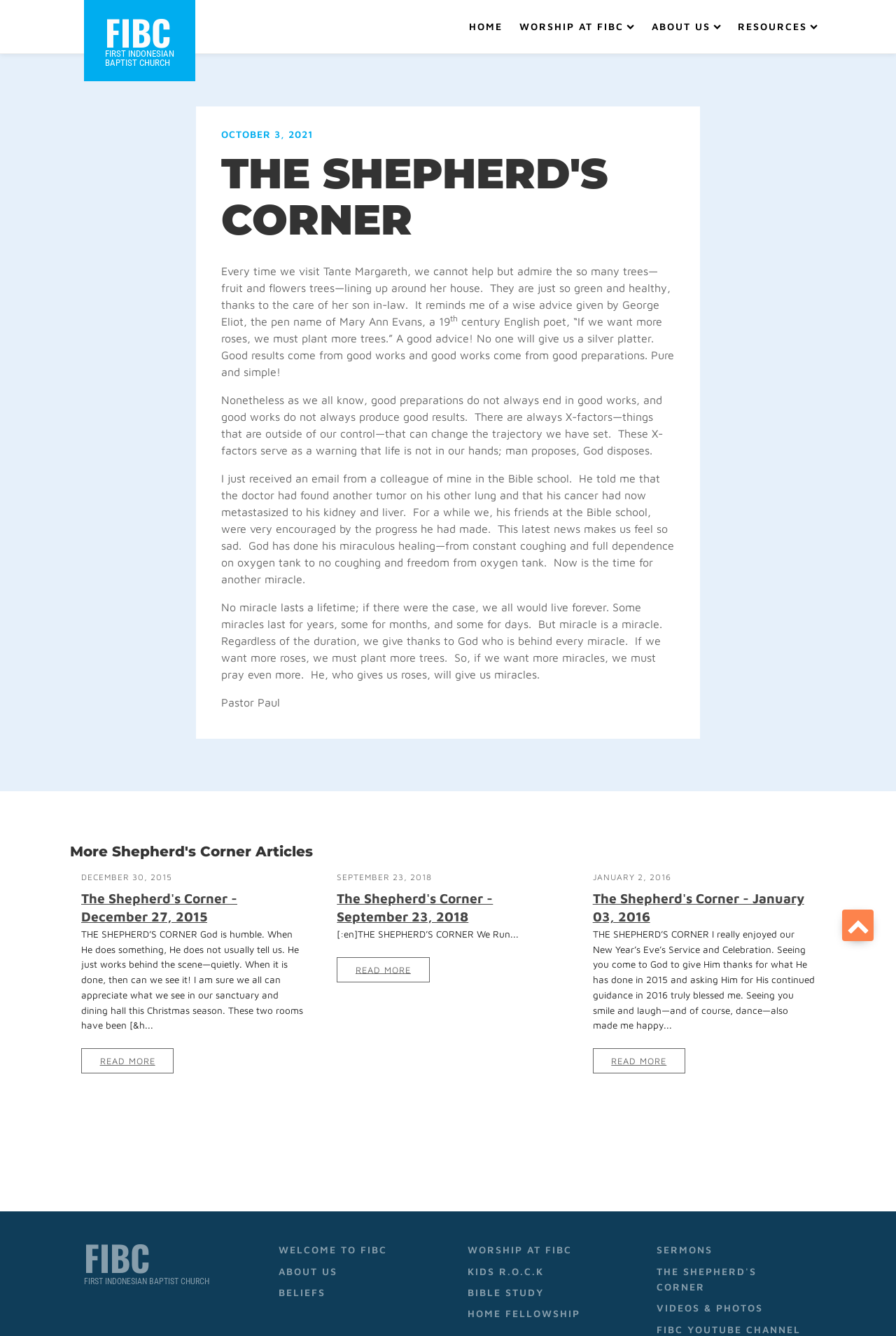Specify the bounding box coordinates of the element's area that should be clicked to execute the given instruction: "Read more about The Shepherd's Corner - December 27, 2015". The coordinates should be four float numbers between 0 and 1, i.e., [left, top, right, bottom].

[0.091, 0.666, 0.265, 0.692]